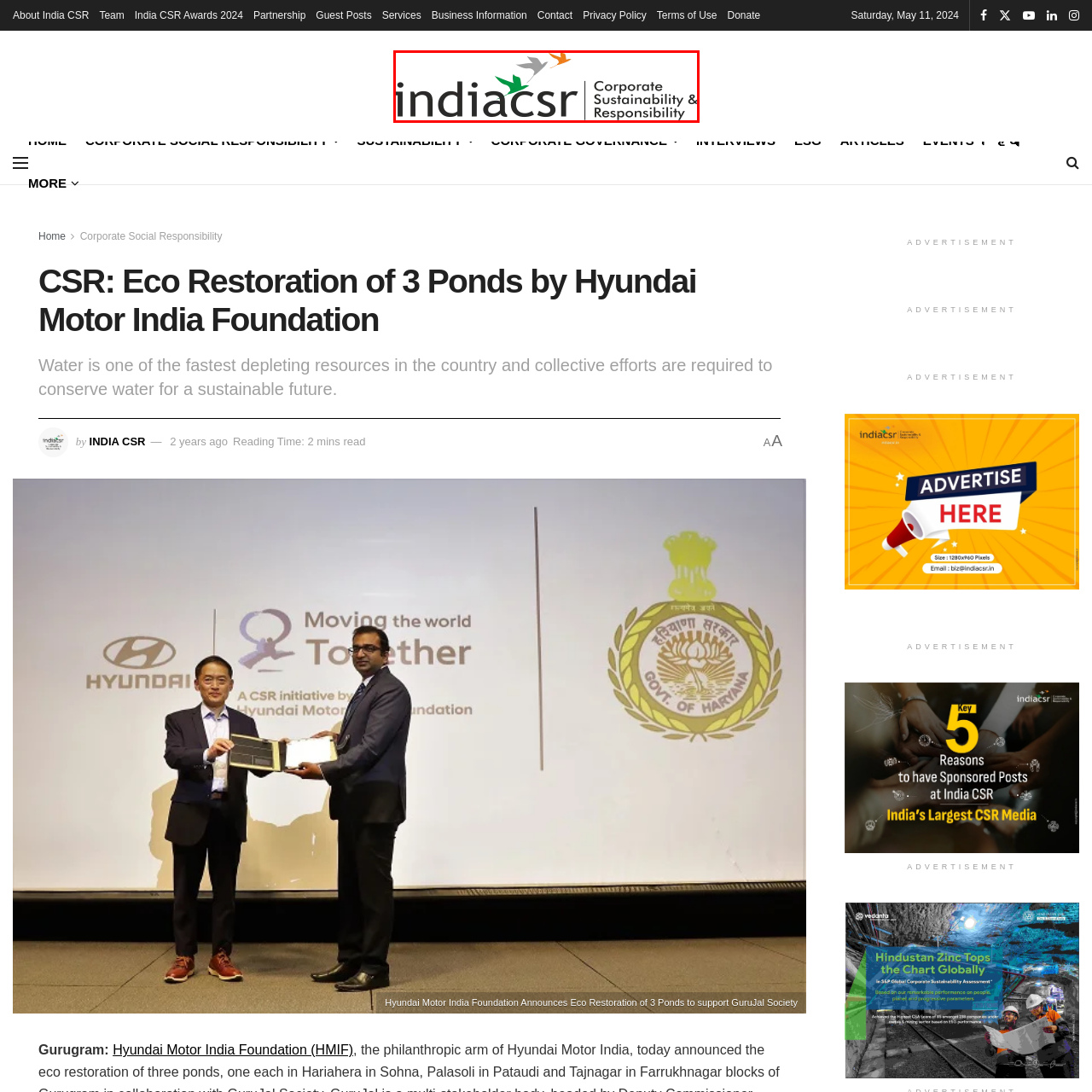Create a thorough description of the image portion outlined in red.

The image features the logo of India CSR, which embodies the organization's commitment to corporate sustainability and responsibility. The design incorporates stylized birds in shades of green, gray, and orange, symbolizing growth, harmony, and progress. The prominently displayed text 'indiacsr' is complemented by the tagline 'Corporate Sustainability & Responsibility,' highlighting the organization's dedication to promoting responsible business practices and sustainable development in India. This logo serves as a visual representation of India CSR's mission to foster collaboration among businesses, communities, and stakeholders in addressing social and environmental challenges.